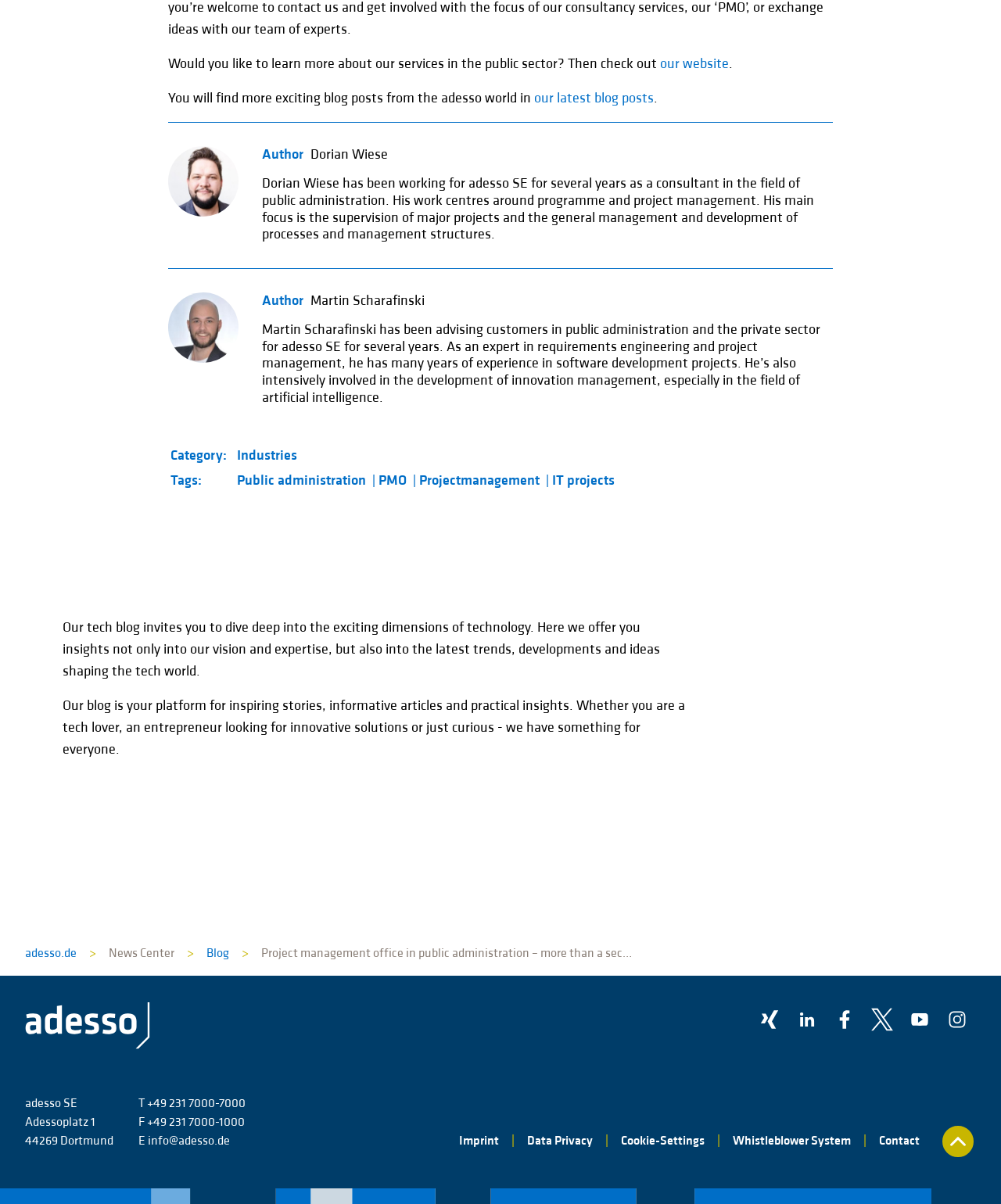Identify the bounding box coordinates of the clickable region to carry out the given instruction: "Contact adesso SE".

[0.148, 0.942, 0.23, 0.954]